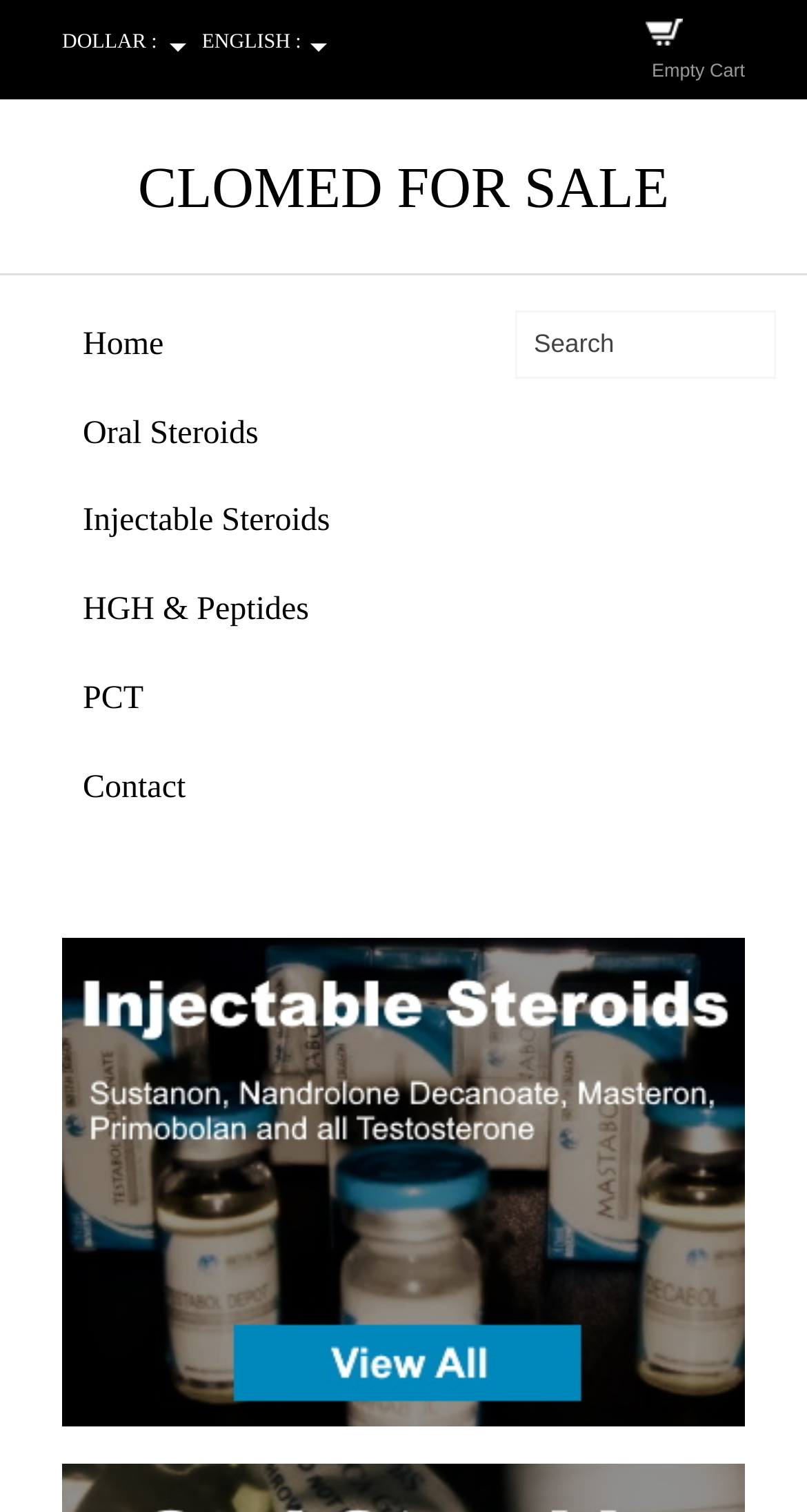Identify the bounding box coordinates for the element you need to click to achieve the following task: "View Empty Cart". Provide the bounding box coordinates as four float numbers between 0 and 1, in the form [left, top, right, bottom].

[0.808, 0.04, 0.923, 0.053]